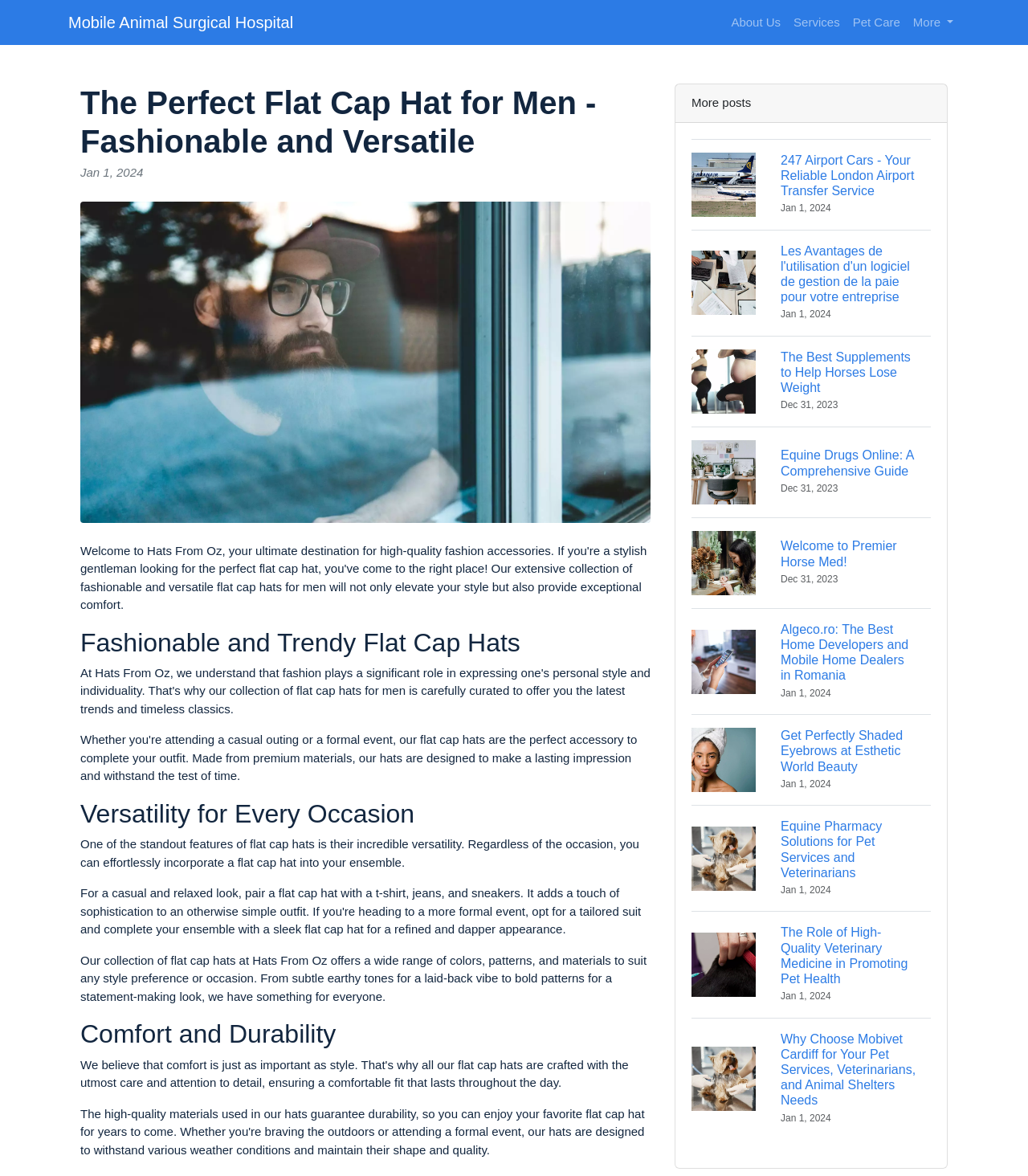Specify the bounding box coordinates of the area to click in order to execute this command: 'Click on Services'. The coordinates should consist of four float numbers ranging from 0 to 1, and should be formatted as [left, top, right, bottom].

[0.766, 0.006, 0.823, 0.032]